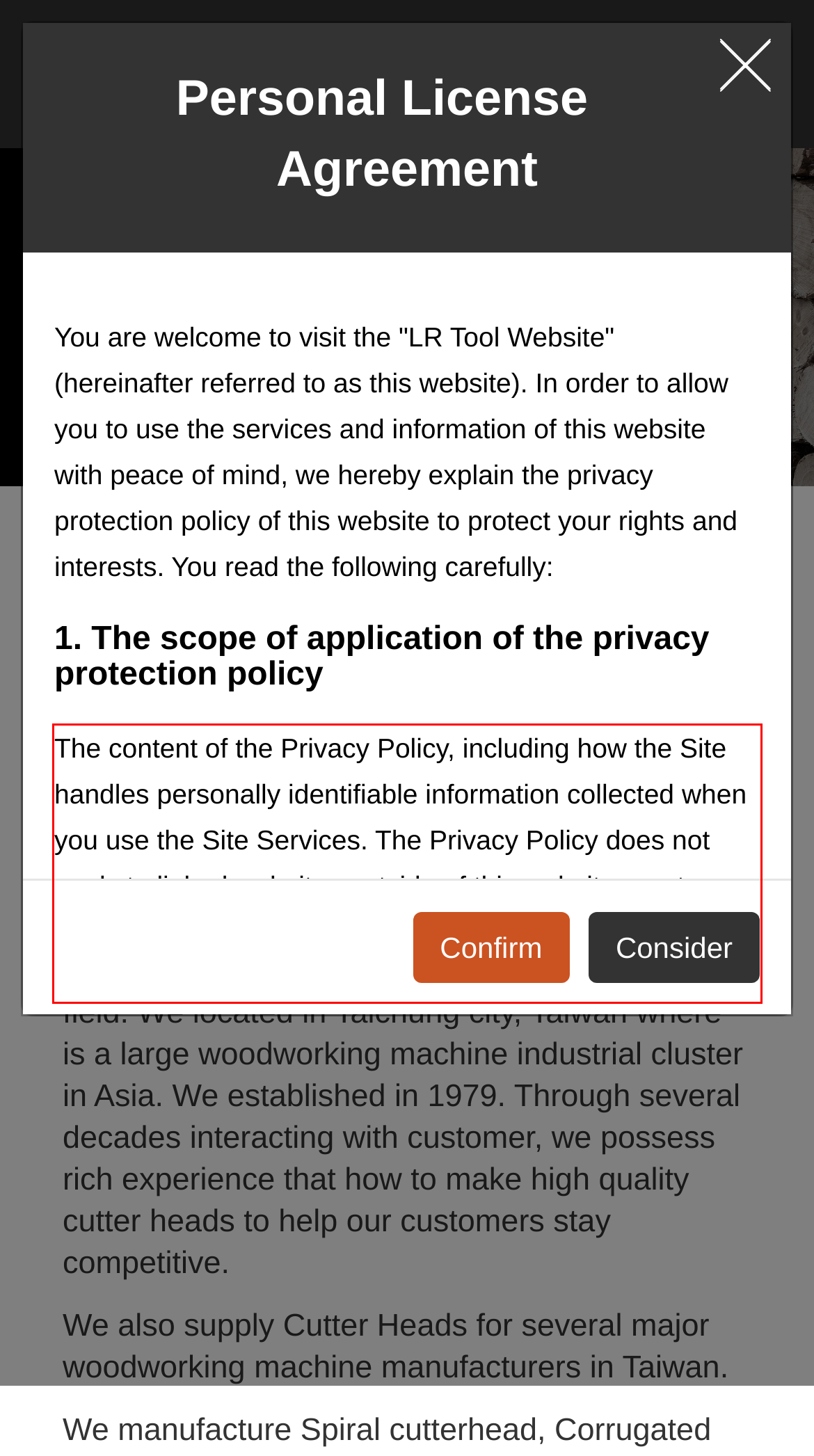Given the screenshot of the webpage, identify the red bounding box, and recognize the text content inside that red bounding box.

The content of the Privacy Policy, including how the Site handles personally identifiable information collected when you use the Site Services. The Privacy Policy does not apply to linked websites outside of this website, nor to those who are not entrusted or involved in the management of this website.